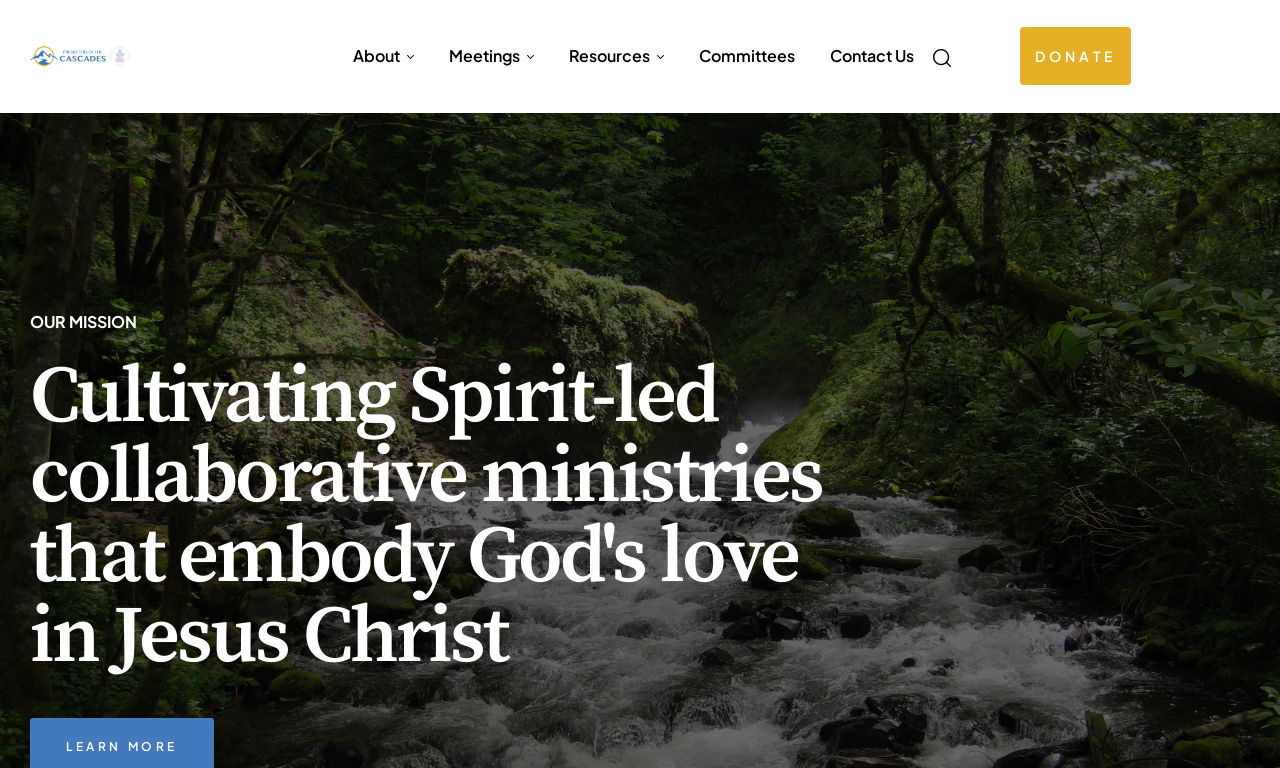What is the purpose of the organization?
Could you please answer the question thoroughly and with as much detail as possible?

I read the heading element 'Cultivating Spirit-led collaborative ministries that embody God's love in Jesus Christ' which suggests that the organization's purpose is to cultivate Spirit-led collaborative ministries.